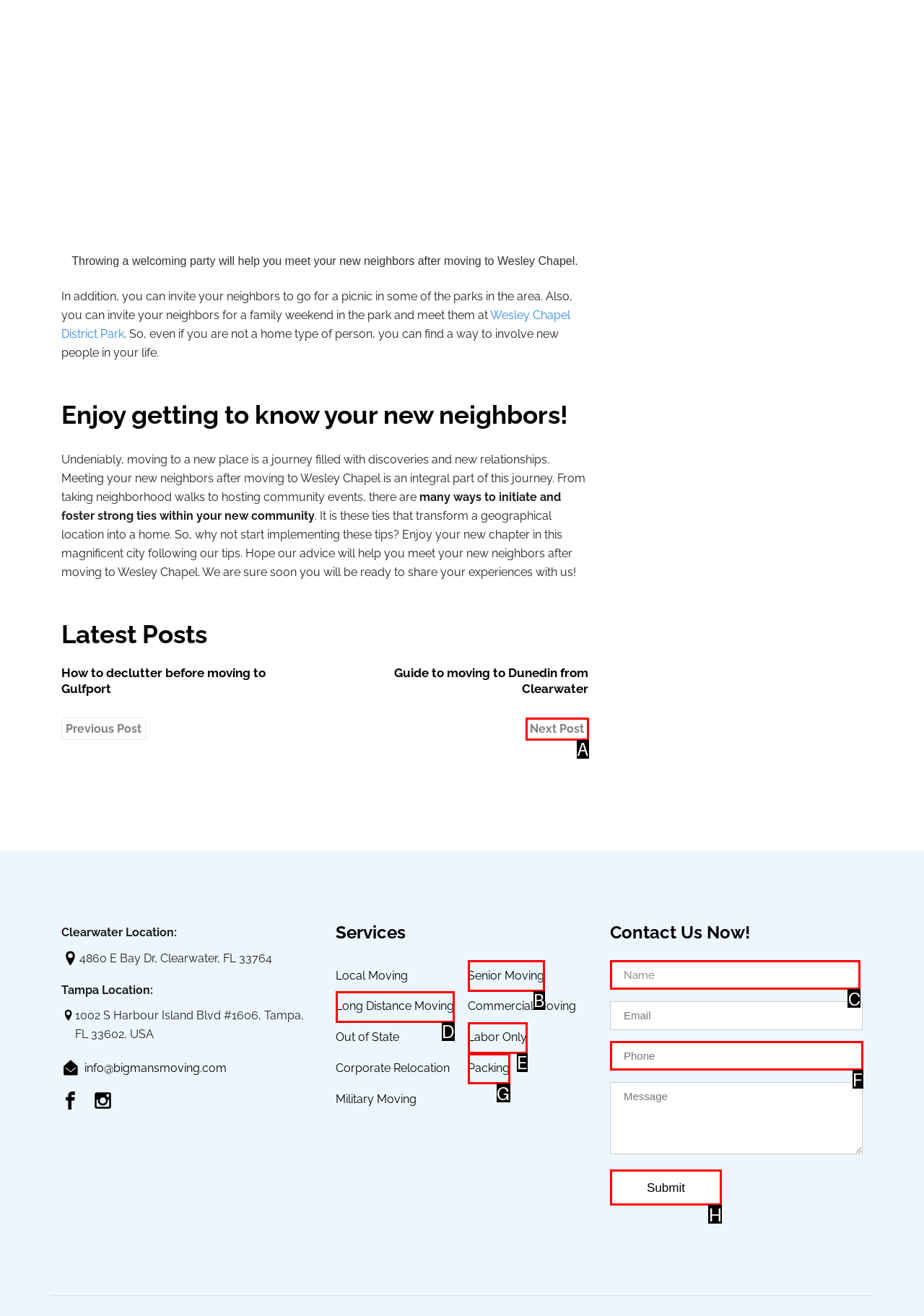Refer to the description: parent_node: Name name="input_1.3" placeholder="Name" and choose the option that best fits. Provide the letter of that option directly from the options.

C